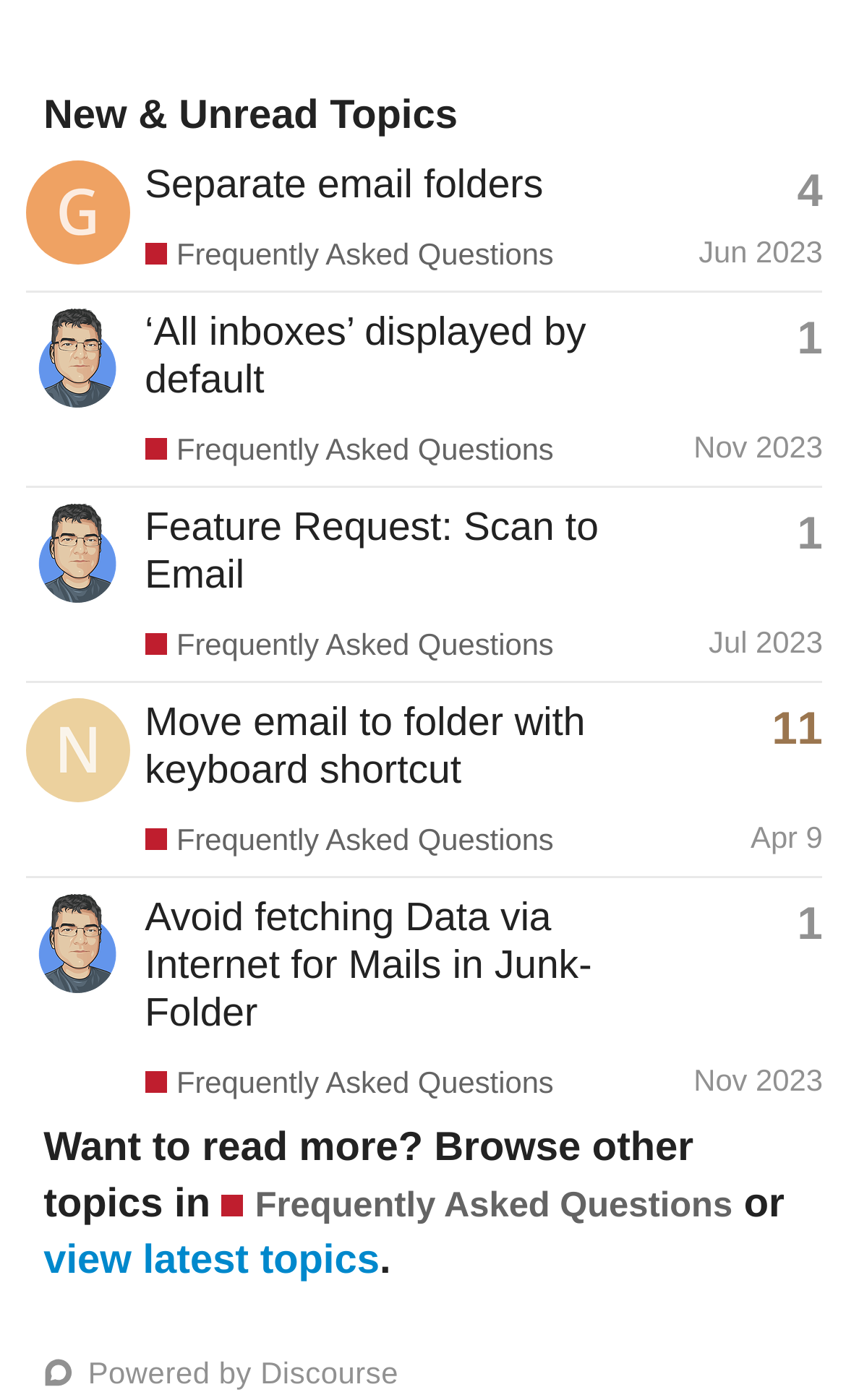How many replies does the second topic have?
From the screenshot, supply a one-word or short-phrase answer.

1